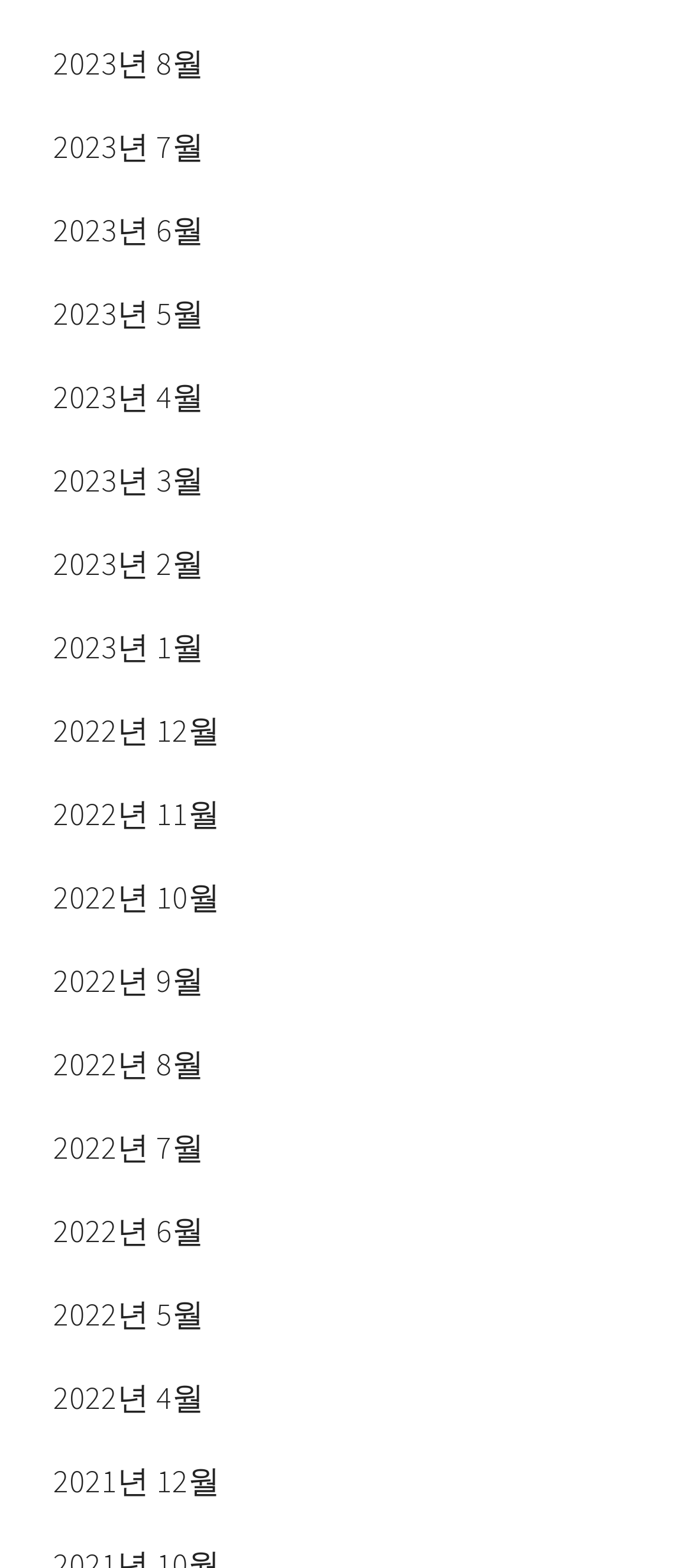Please respond to the question using a single word or phrase:
Are the months listed in chronological order?

Yes